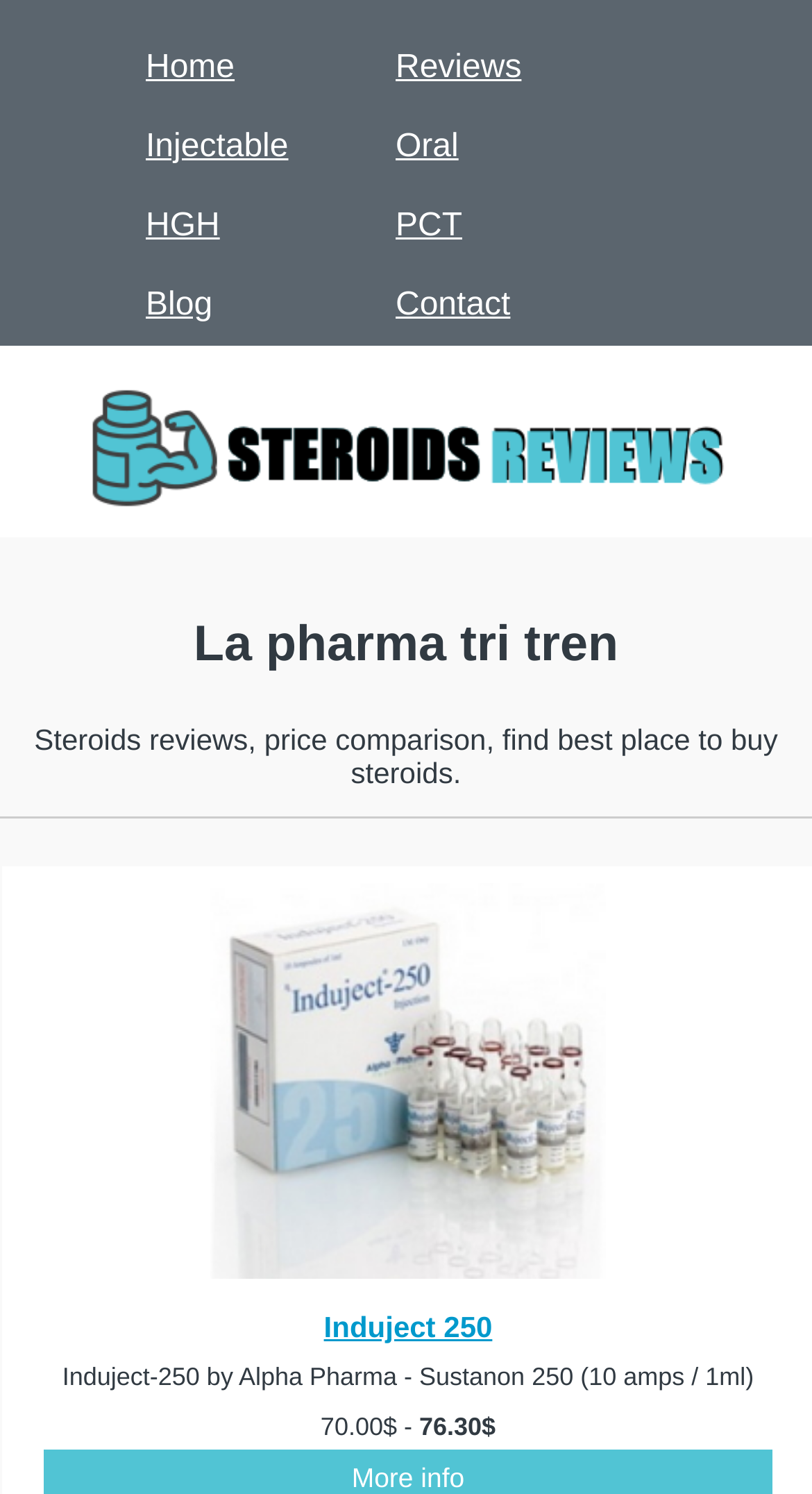What is the name of the product displayed with an image?
Relying on the image, give a concise answer in one word or a brief phrase.

Induject 250